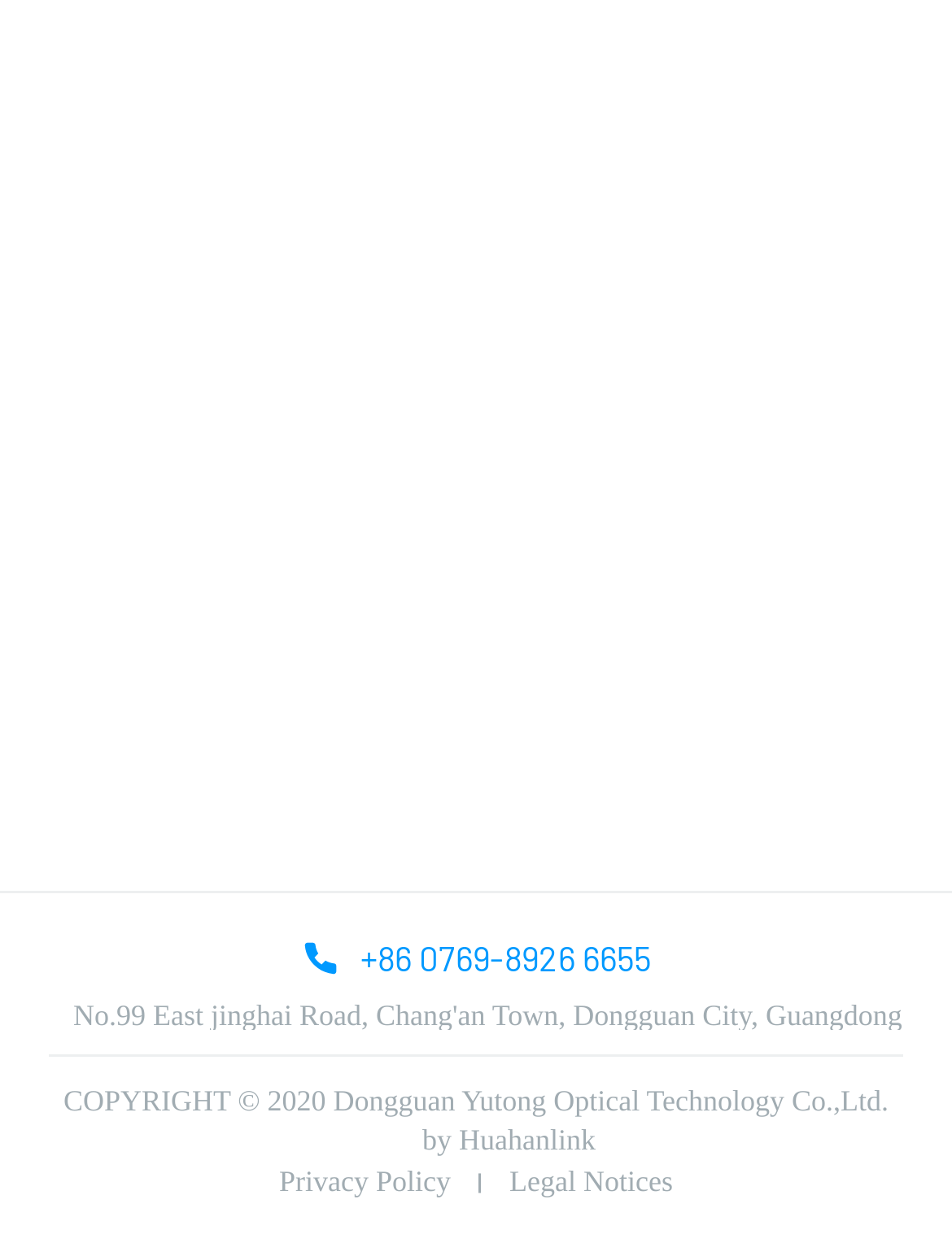Reply to the question with a brief word or phrase: What is the phone number in the footer?

+86 0769-8926 6655